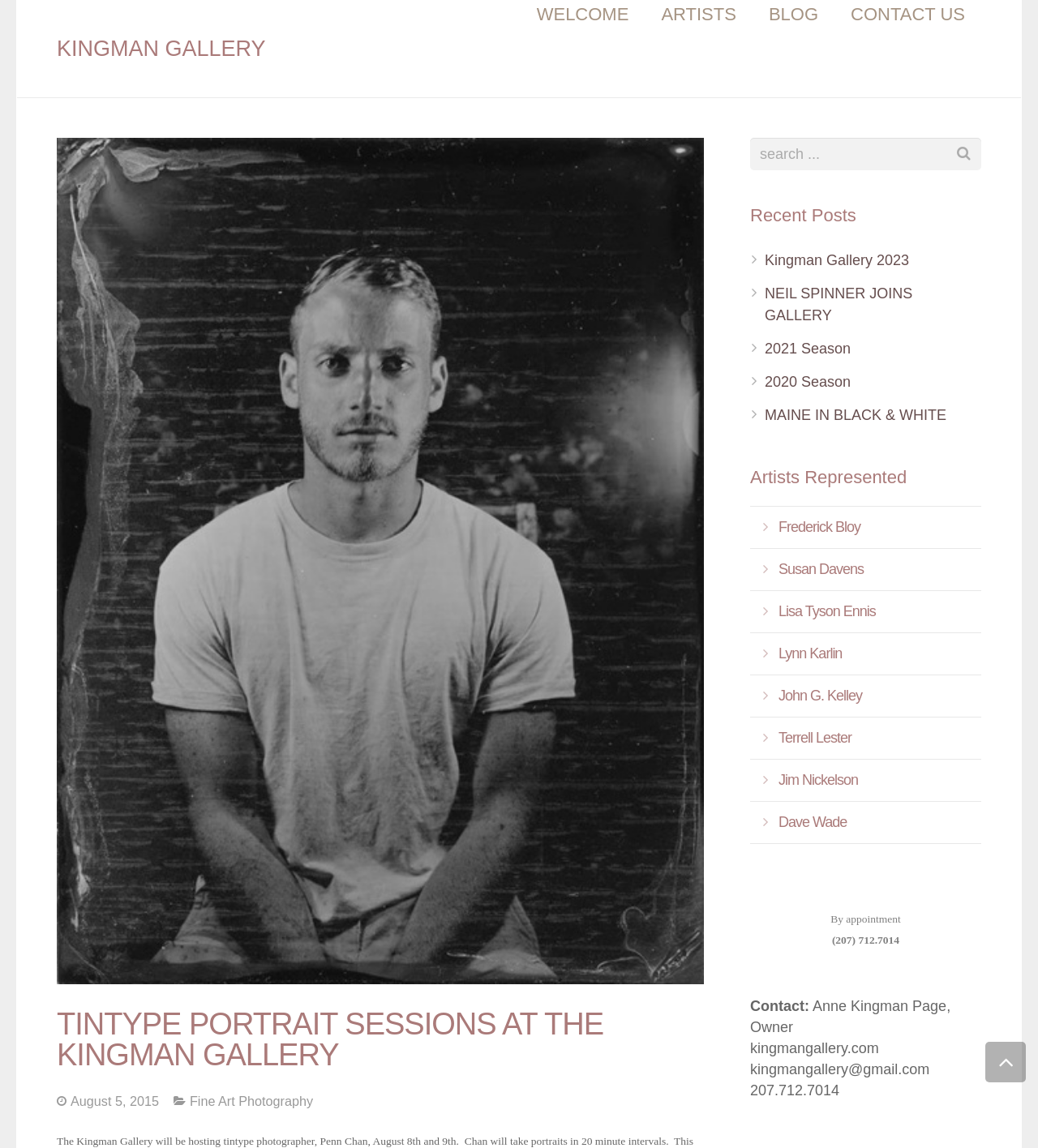Please give a succinct answer using a single word or phrase:
What is the name of the gallery?

Kingman Gallery